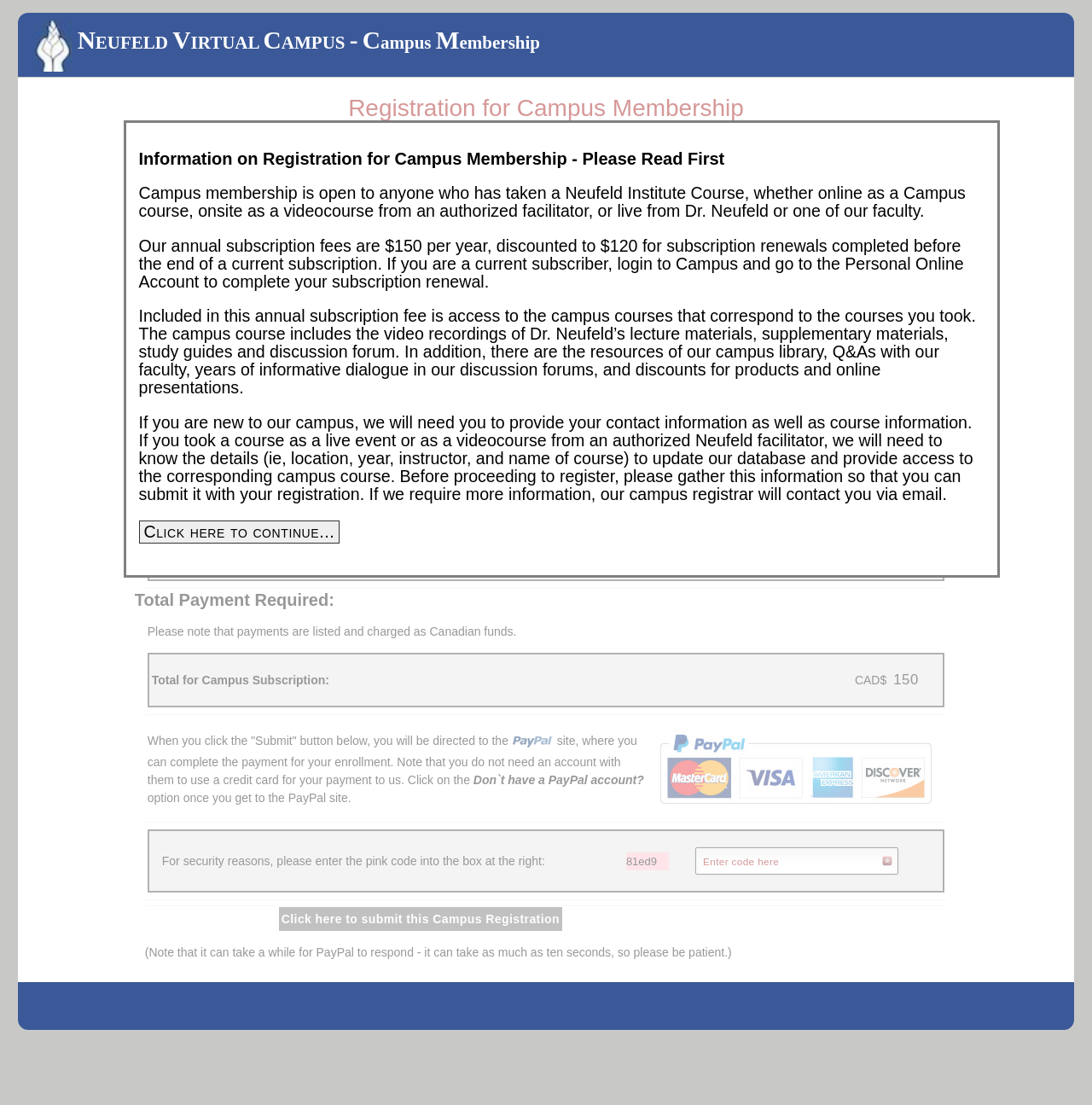Kindly determine the bounding box coordinates for the clickable area to achieve the given instruction: "Select Country".

[0.294, 0.337, 0.466, 0.36]